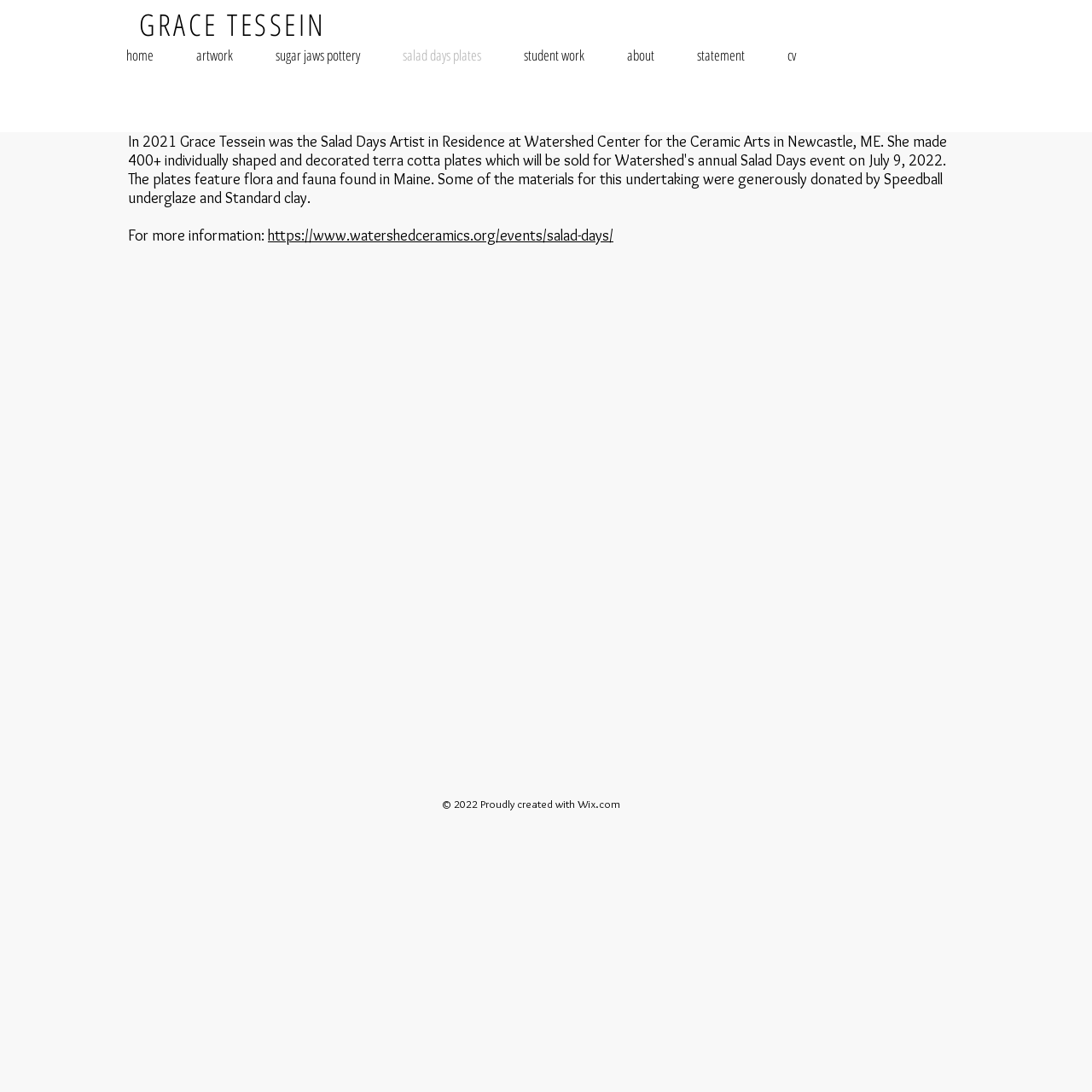Offer an in-depth caption of the entire webpage.

The webpage is about Grace Tessein, an artist, and her work. At the top, there is a heading with the artist's name, "GRACE TESSEIN", which is also a link. Below the heading, there is a navigation menu with several links, including "home", "artwork", "sugar jaws pottery", "salad days plates", "student work", "about", "statement", and "cv". 

In the main content area, there is a paragraph of text that starts with "For more information:" and includes a link to an event page on watershedceramics.org. 

At the bottom of the page, there is a footer section with a copyright notice, "© 2022", and a link to Wix.com, indicating that the website was created using Wix.